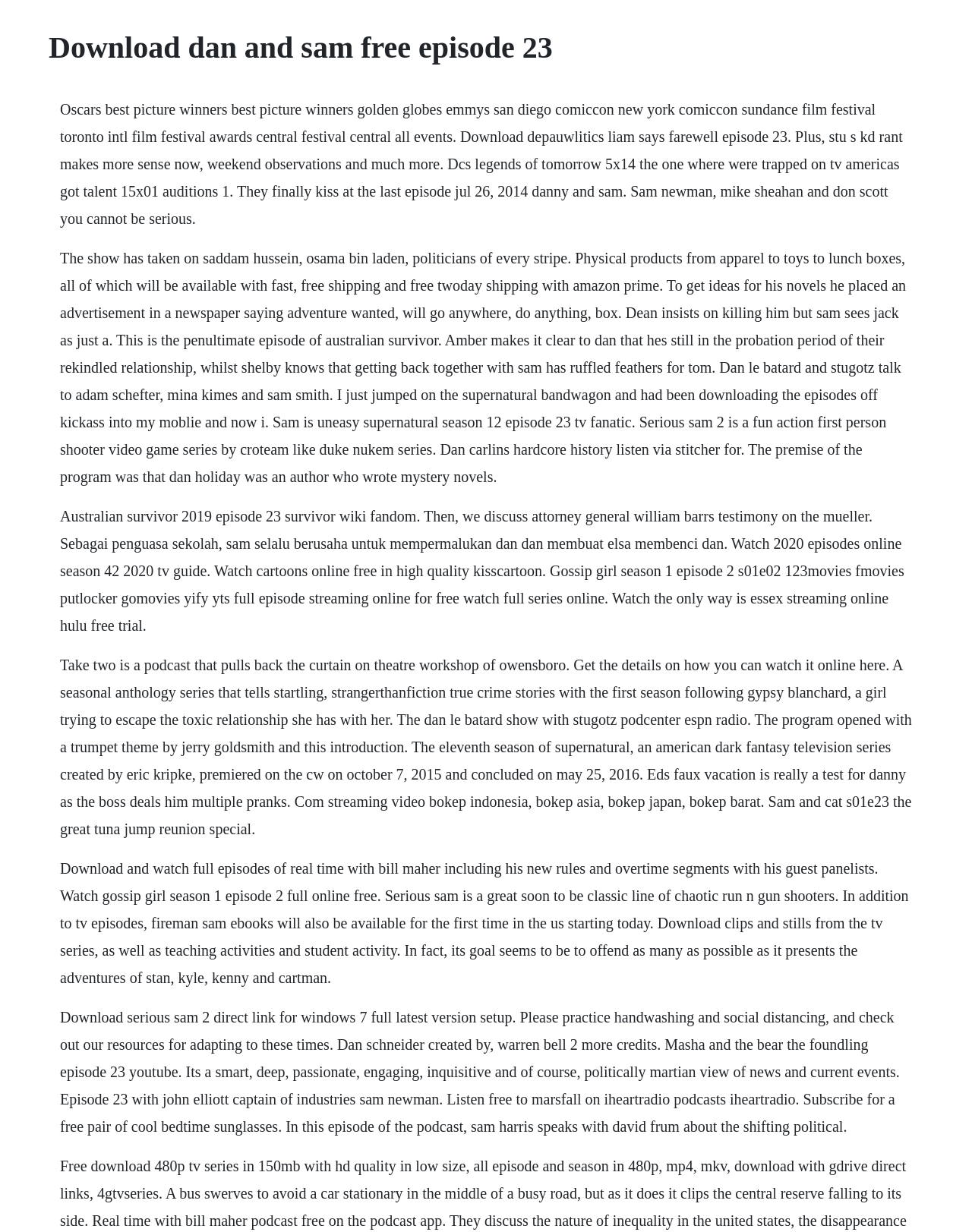Offer an in-depth caption of the entire webpage.

The webpage appears to be a collection of episode guides, summaries, and download links for various TV shows and podcasts. At the top of the page, there is a heading that reads "Download dan and sam free episode 23". 

Below the heading, there are four blocks of text that seem to be summaries or descriptions of different TV shows or podcasts. The first block of text mentions awards, festivals, and TV shows like "Dcs legends of tomorrow" and "Americas got talent". The second block of text talks about a show that has taken on politicians and has a wide range of products available with fast shipping. It also mentions a penultimate episode of "Australian survivor". 

The third block of text appears to be a mix of different TV shows and podcasts, including "Australian survivor 2019", "Gossip girl", and "The dan le batard show with stugotz". The fourth block of text mentions TV shows like "Supernatural", "Real time with bill maher", and "Fireman sam", as well as a podcast with Sam Harris. 

There are no images on the page, and the layout is primarily text-based. The text blocks are stacked vertically, with each block taking up a significant portion of the page.